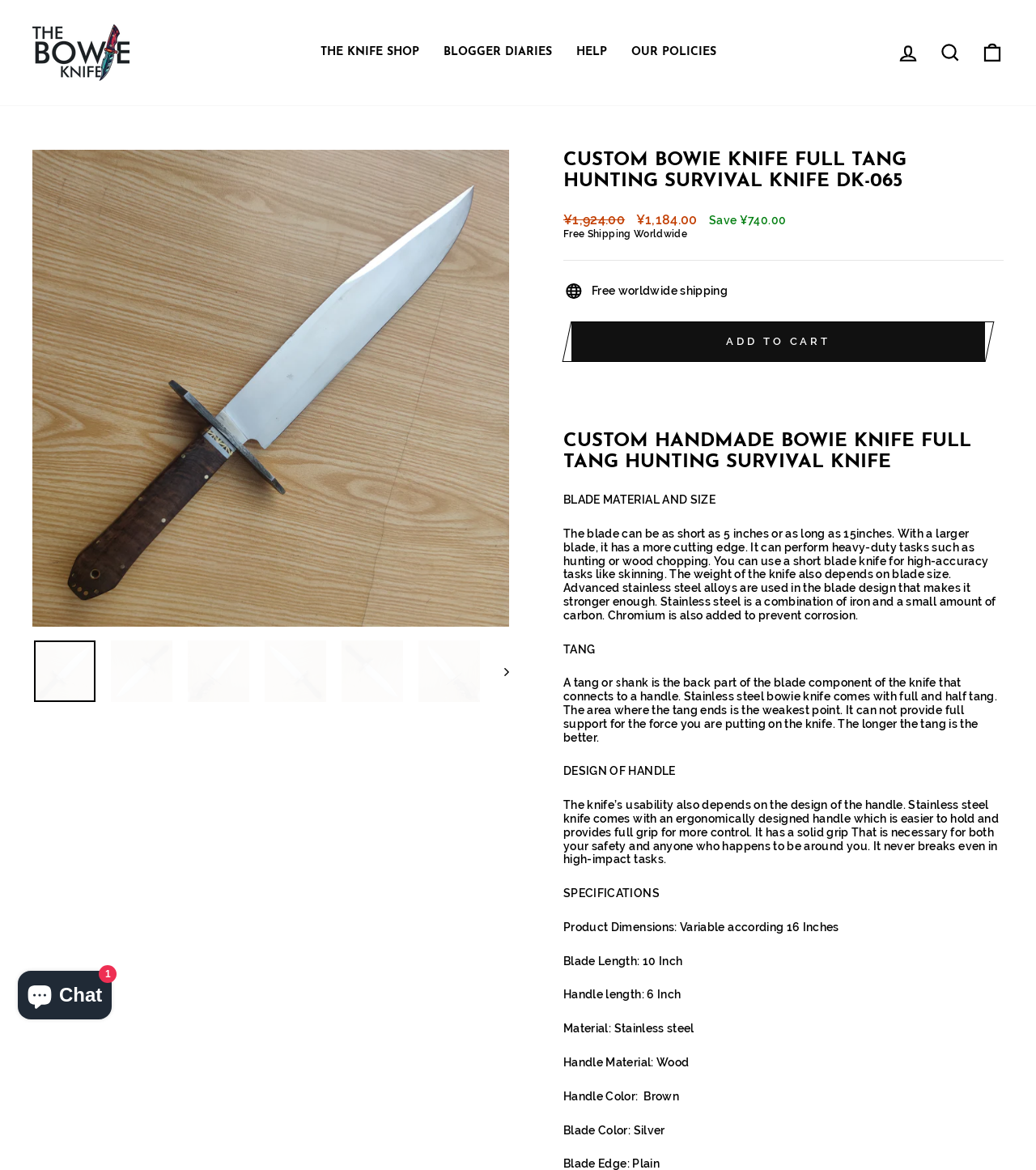Using floating point numbers between 0 and 1, provide the bounding box coordinates in the format (top-left x, top-left y, bottom-right x, bottom-right y). Locate the UI element described here: Chat1

[0.017, 0.83, 0.108, 0.871]